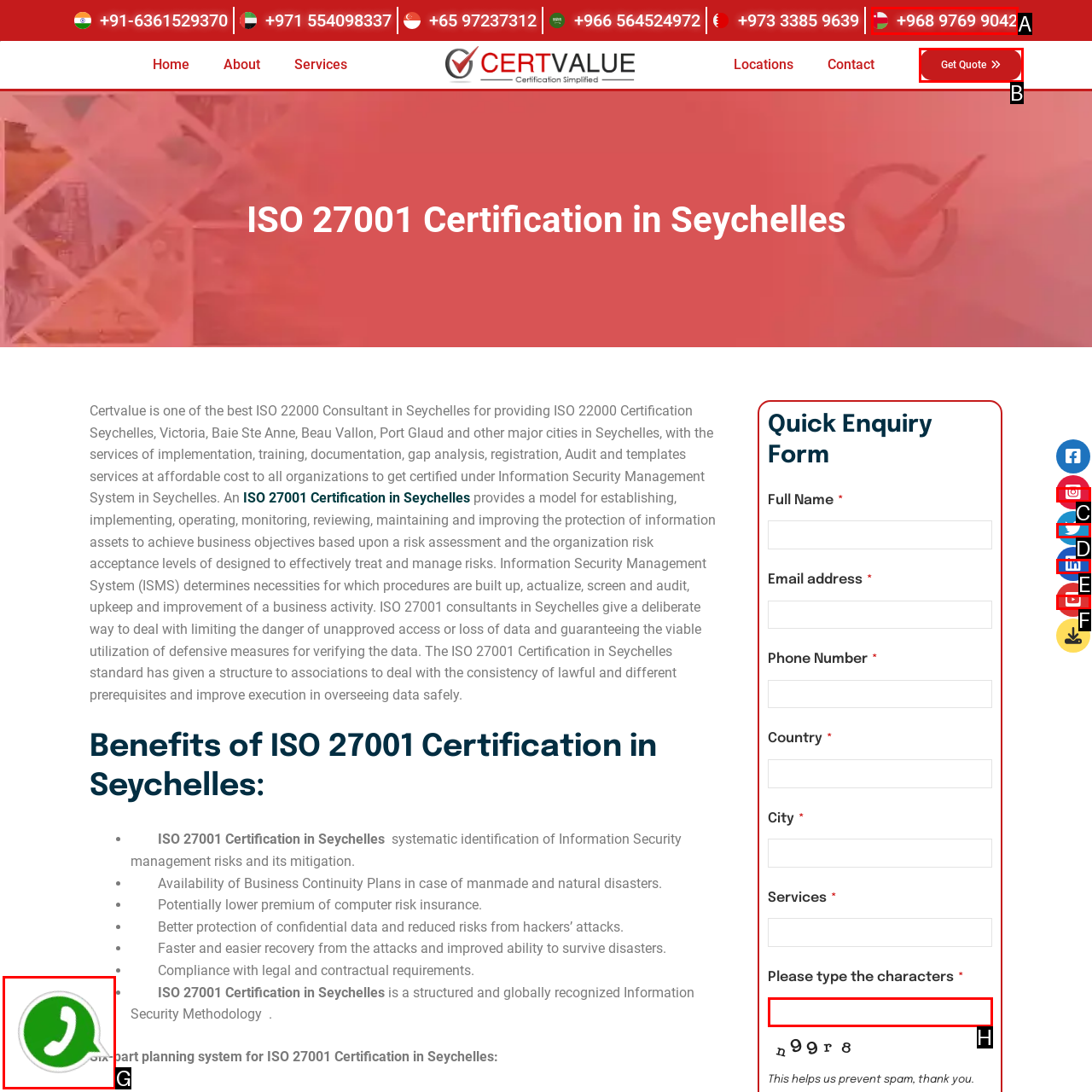Select the right option to accomplish this task: Click the WhatsApp link. Reply with the letter corresponding to the correct UI element.

G